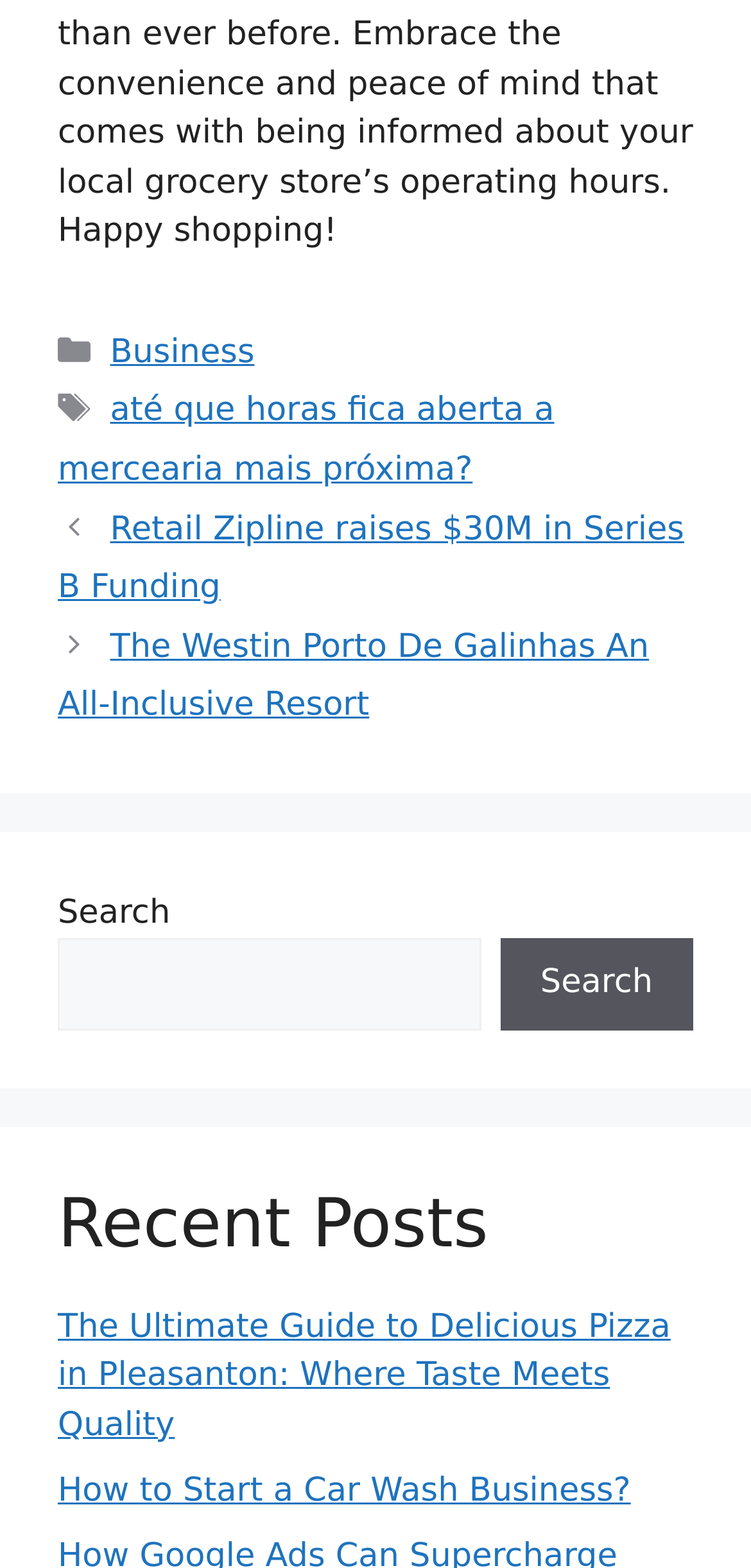Utilize the details in the image to give a detailed response to the question: What is the topic of the second post?

The second post is titled 'The Westin Porto De Galinhas An All-Inclusive Resort', which suggests that the topic of this post is travel, specifically a resort review or travel guide.